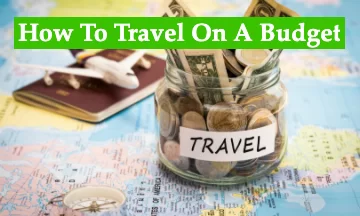From the image, can you give a detailed response to the question below:
What is featured in the travel-themed backdrop?

The travel-themed backdrop surrounding the jar features a passport and an airplane, which are symbols of travel and exploration, suggesting preparation for an upcoming trip and adding to the theme of adventure and exploration.